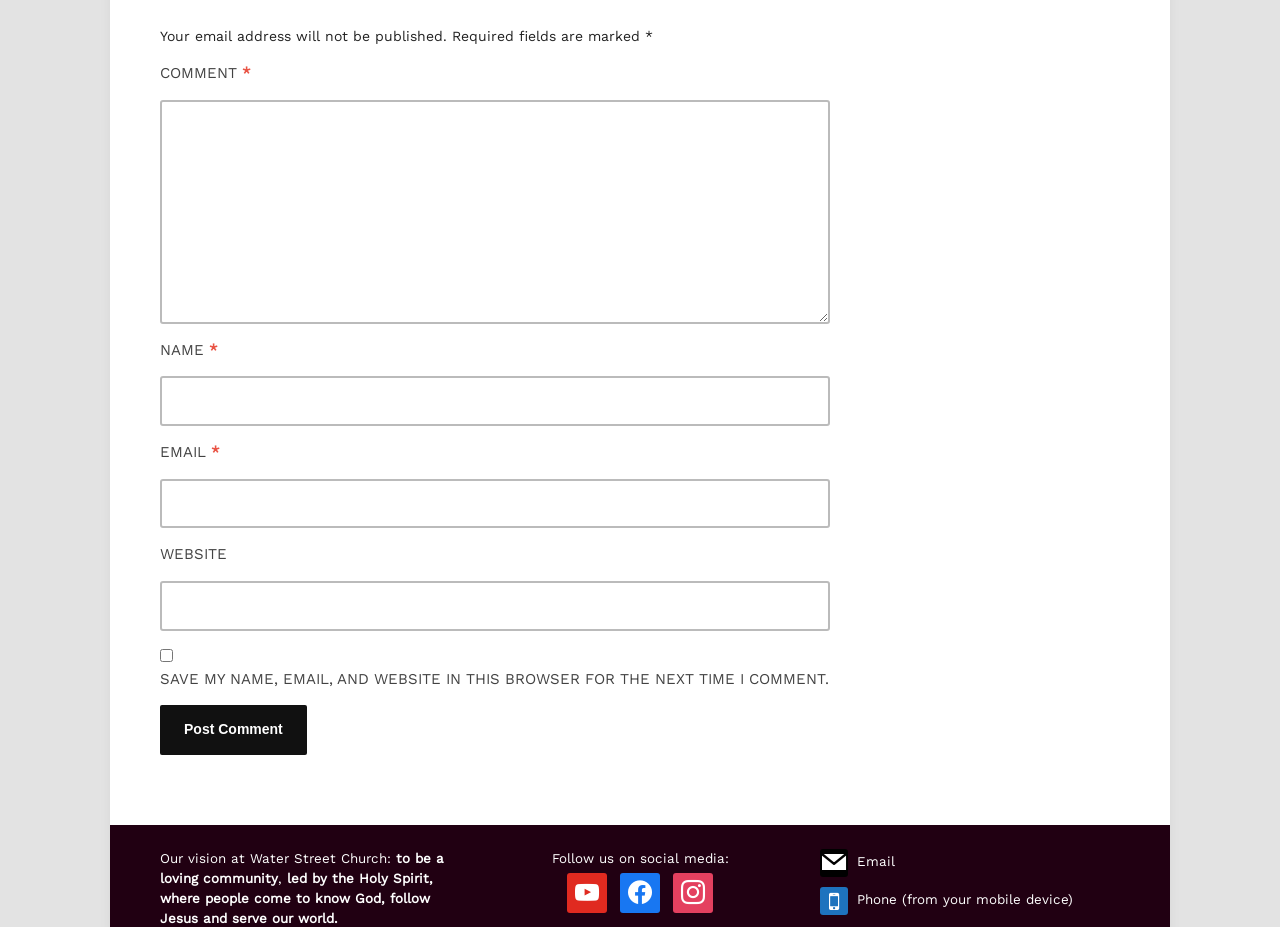Show the bounding box coordinates for the element that needs to be clicked to execute the following instruction: "Visit the Medieval Times website". Provide the coordinates in the form of four float numbers between 0 and 1, i.e., [left, top, right, bottom].

None